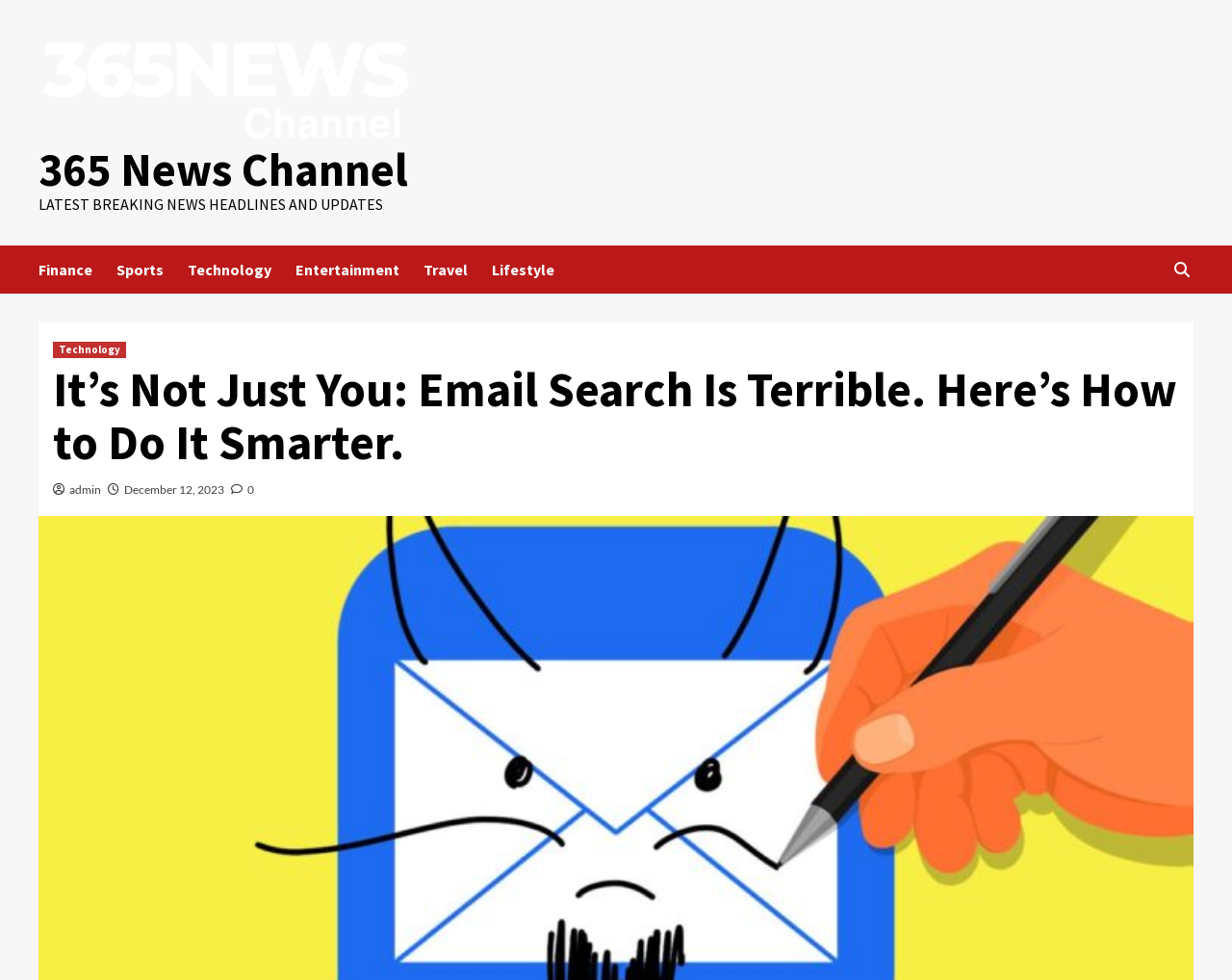Reply to the question with a single word or phrase:
How many categories are listed below the news channel name?

7